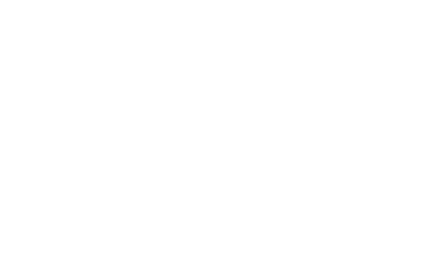Give a detailed account of the visual elements in the image.

The image displays a minimalist logo featuring a stylized representation, likely connected to the brand or services offered by Kunming Be Queen Import & Export Co., Ltd. This company is known for its focus on skincare and personal care products, including items like facial creams, hair growth treatments, and serums. The logo plays a vital role in establishing brand identity, enhancing recognition among consumers, and reflecting the company’s ethos in the beauty and wellness industry. Overall, the image serves as a visual anchor for the company’s presence online, complementing the textual information regarding their product range and commitment to quality.